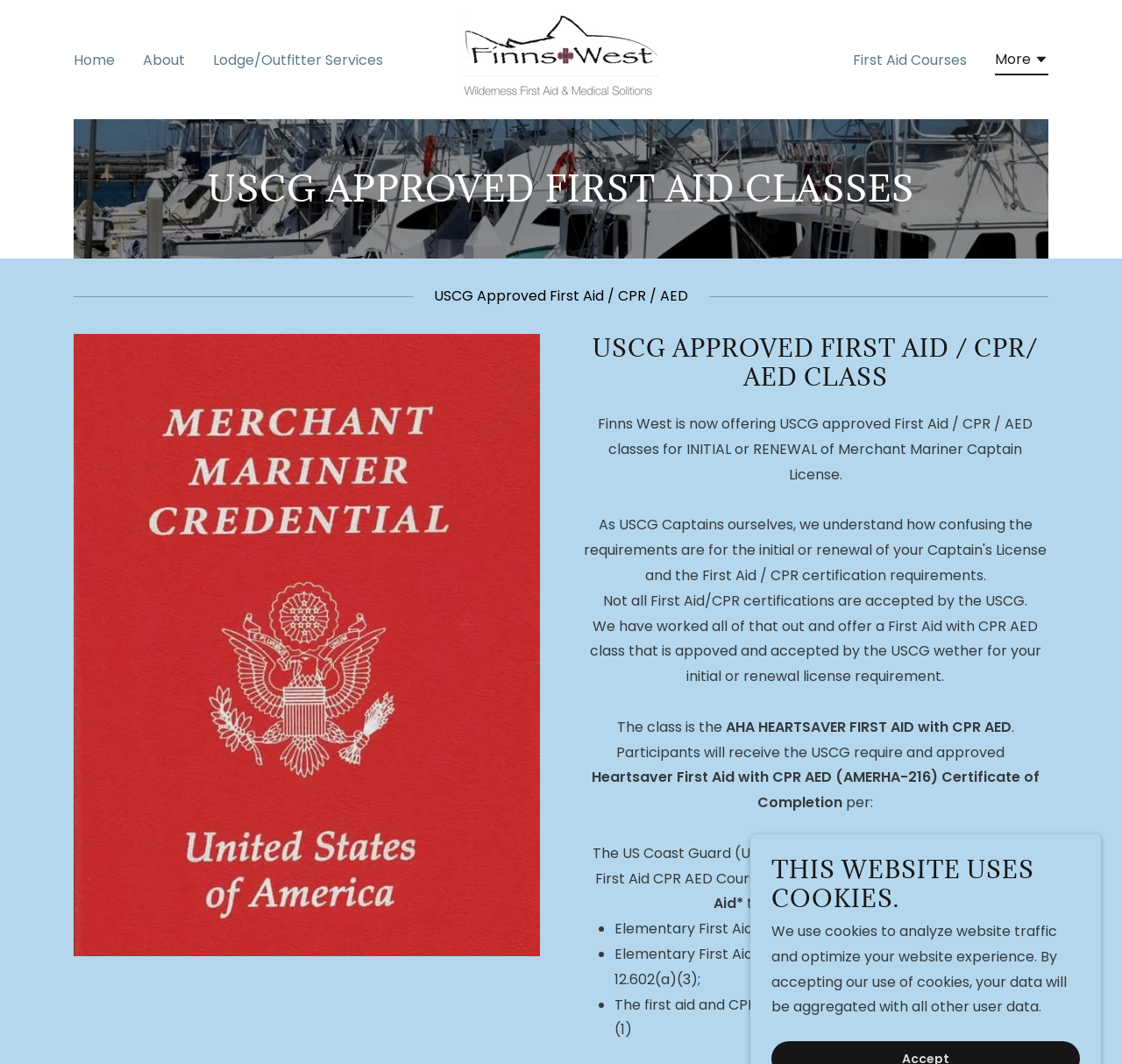Utilize the details in the image to give a detailed response to the question: What is the certification received after completing the class?

According to the webpage content, participants will receive the USCG required and approved Heartsaver First Aid with CPR AED (AMERHA-216) Certificate of Completion after completing the class.